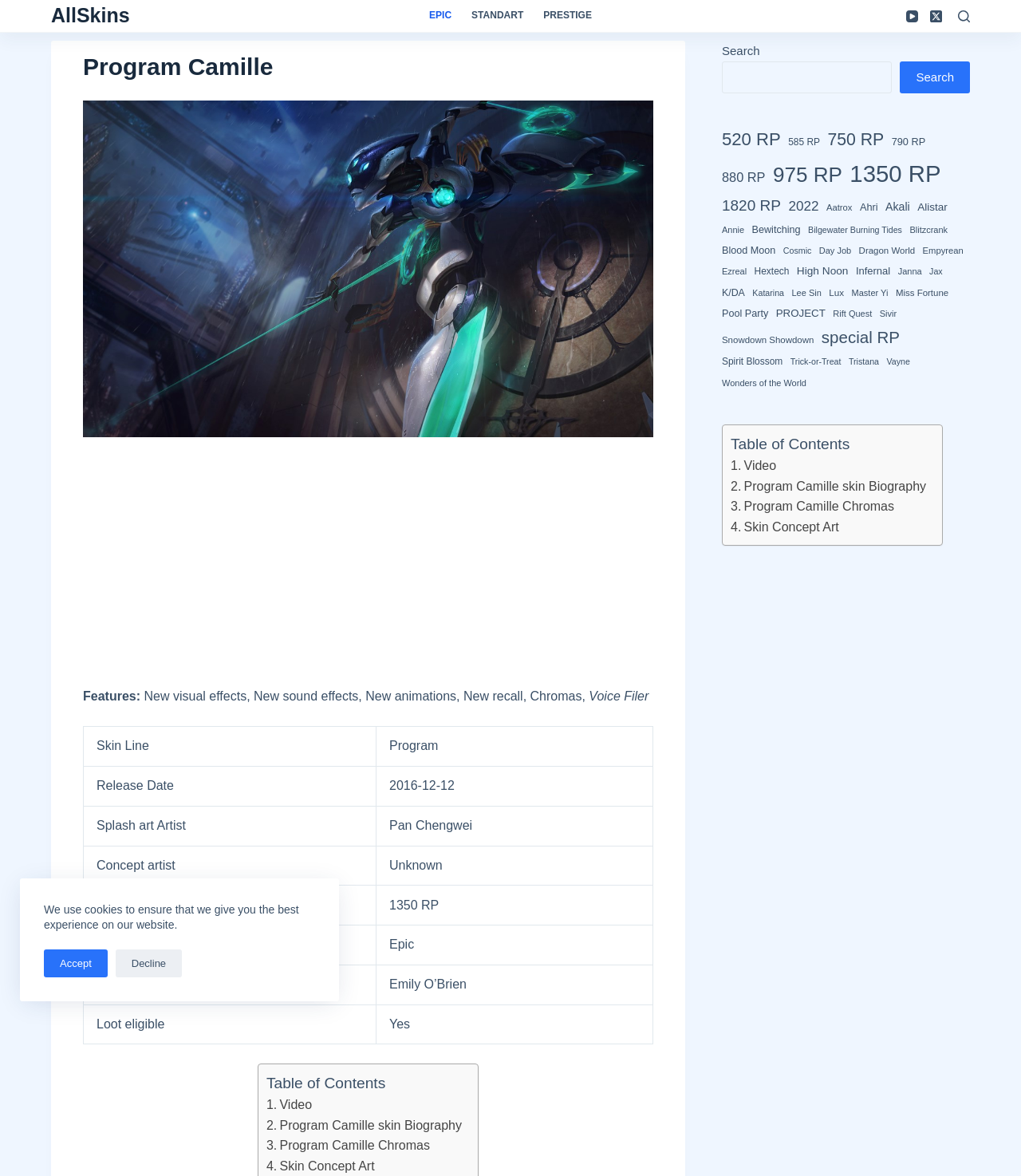How much does Program Camille skin cost?
Give a single word or phrase as your answer by examining the image.

1350 RP